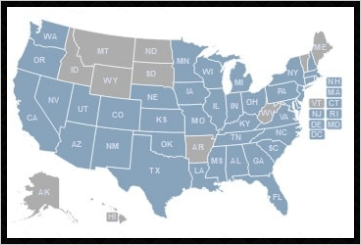Based on the visual content of the image, answer the question thoroughly: What is the overall tone of the map's layout?

The map's layout is designed to be clean and informative, aiming to guide viewers in understanding the geographical availability of mold-related services, with a clear and organized presentation of information.